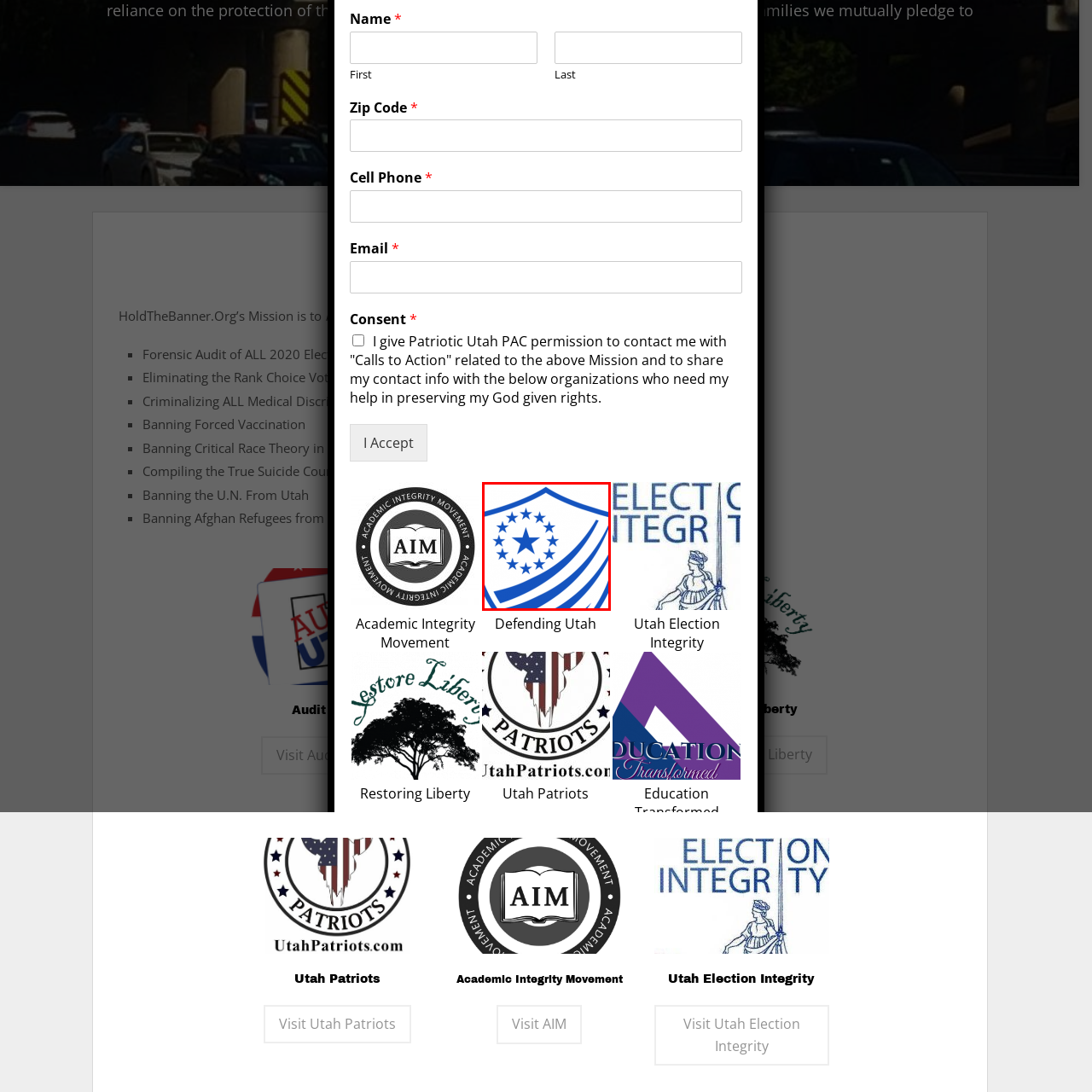Observe the content inside the red rectangle, What is symbolized by the ring of smaller stars? 
Give your answer in just one word or phrase.

Unity and strength